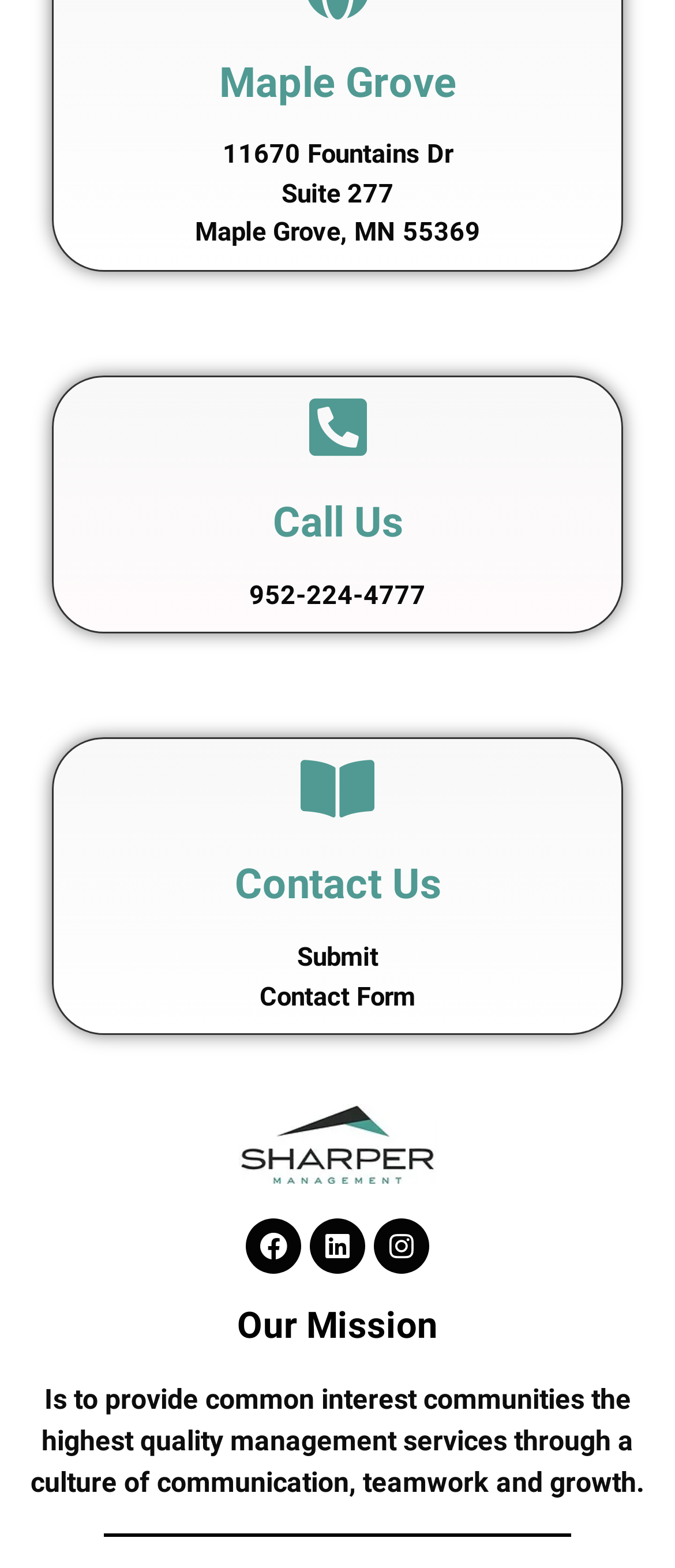What is the address of the office?
Based on the content of the image, thoroughly explain and answer the question.

The address can be found in the top section of the webpage, where it is written in three lines: '11670 Fountains Dr', 'Suite 277', and 'Maple Grove, MN 55369'.